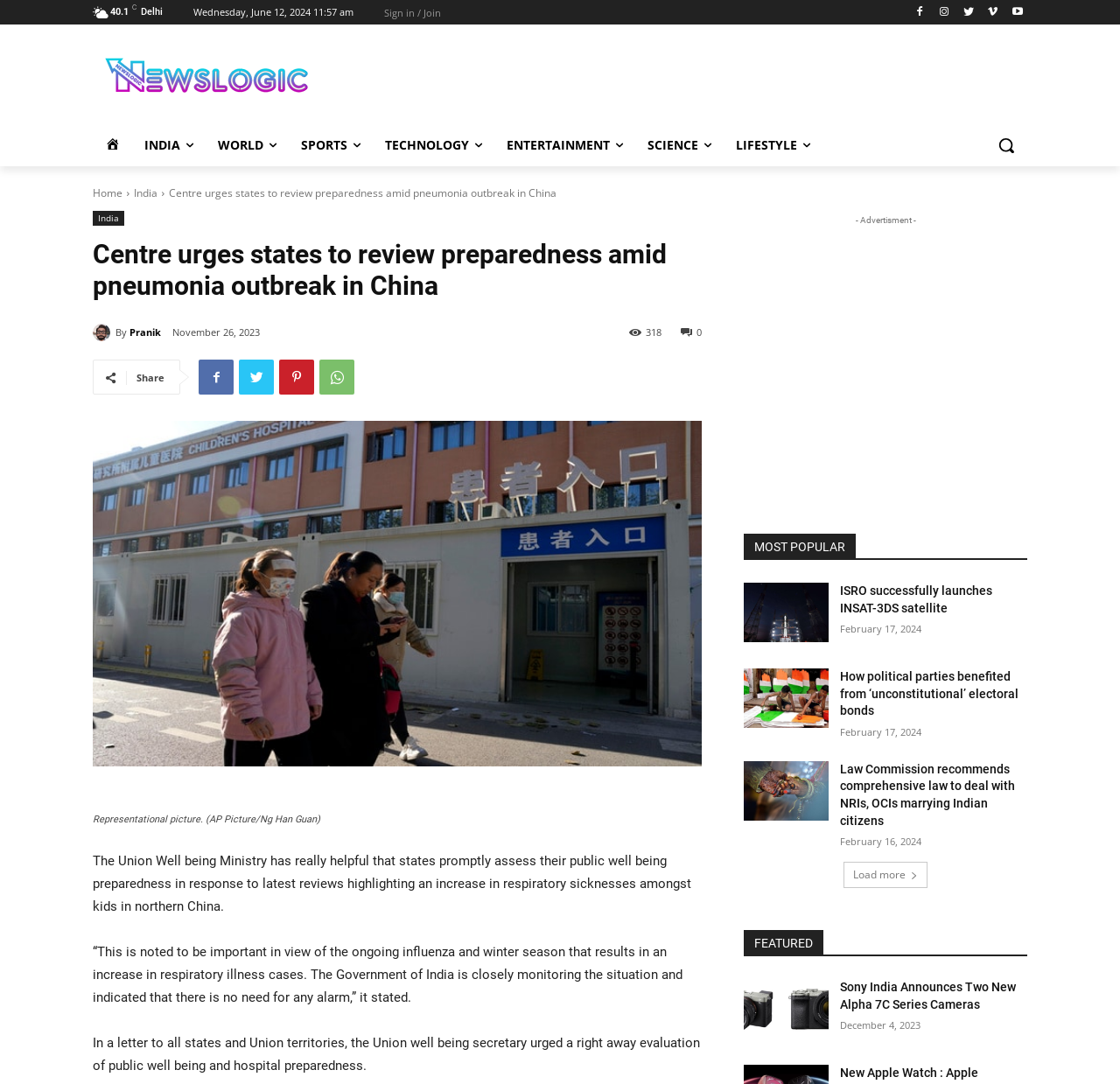Carefully examine the image and provide an in-depth answer to the question: How many comments does the article have?

I found the number of comments by looking at the section below the article heading, where it says '318' next to a comment icon, indicating the number of comments on the article.